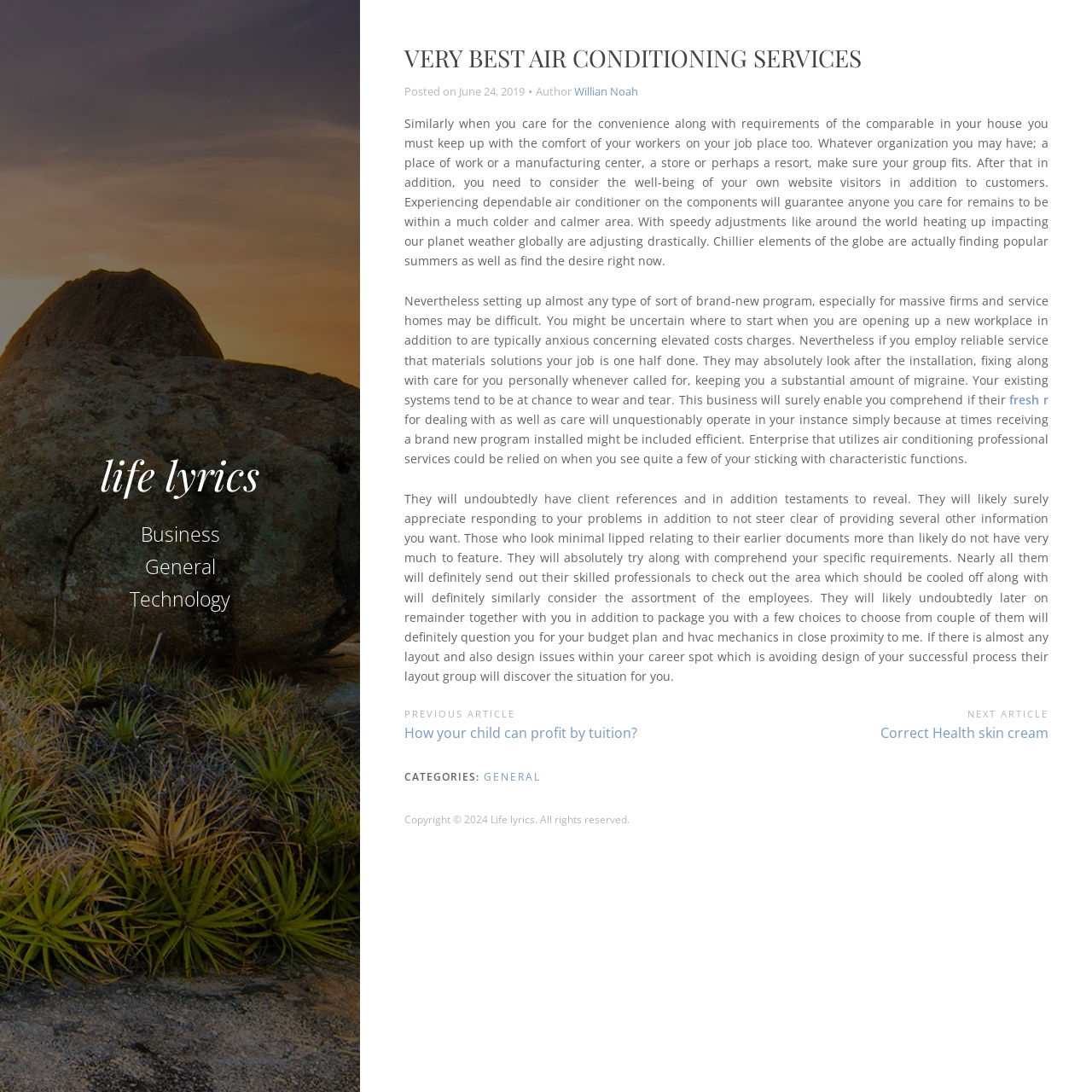Please specify the bounding box coordinates of the clickable section necessary to execute the following command: "Go to the 'GENERAL' category".

[0.443, 0.704, 0.495, 0.718]